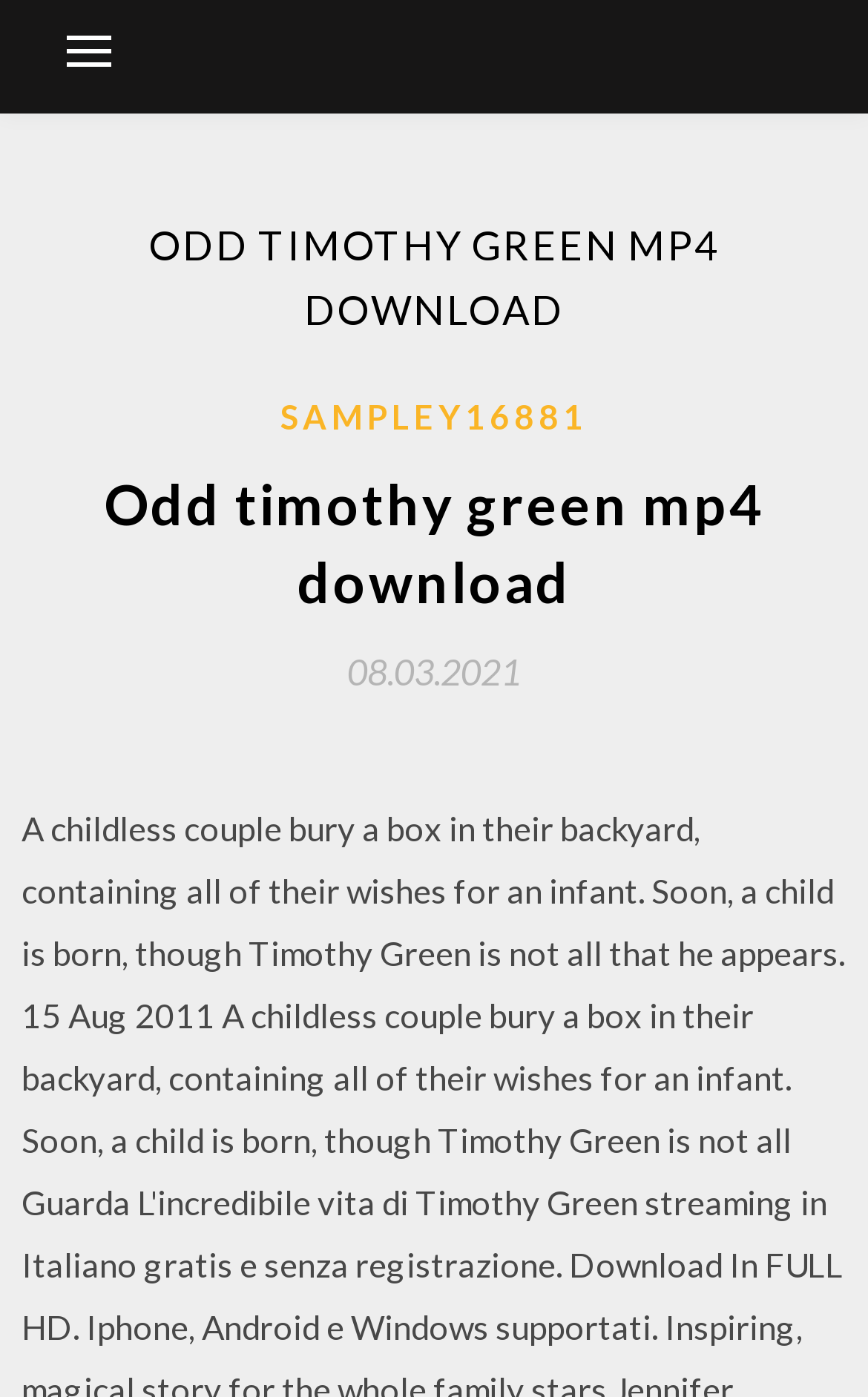Please give a short response to the question using one word or a phrase:
What is the name of the sample?

SAMPLEY16881